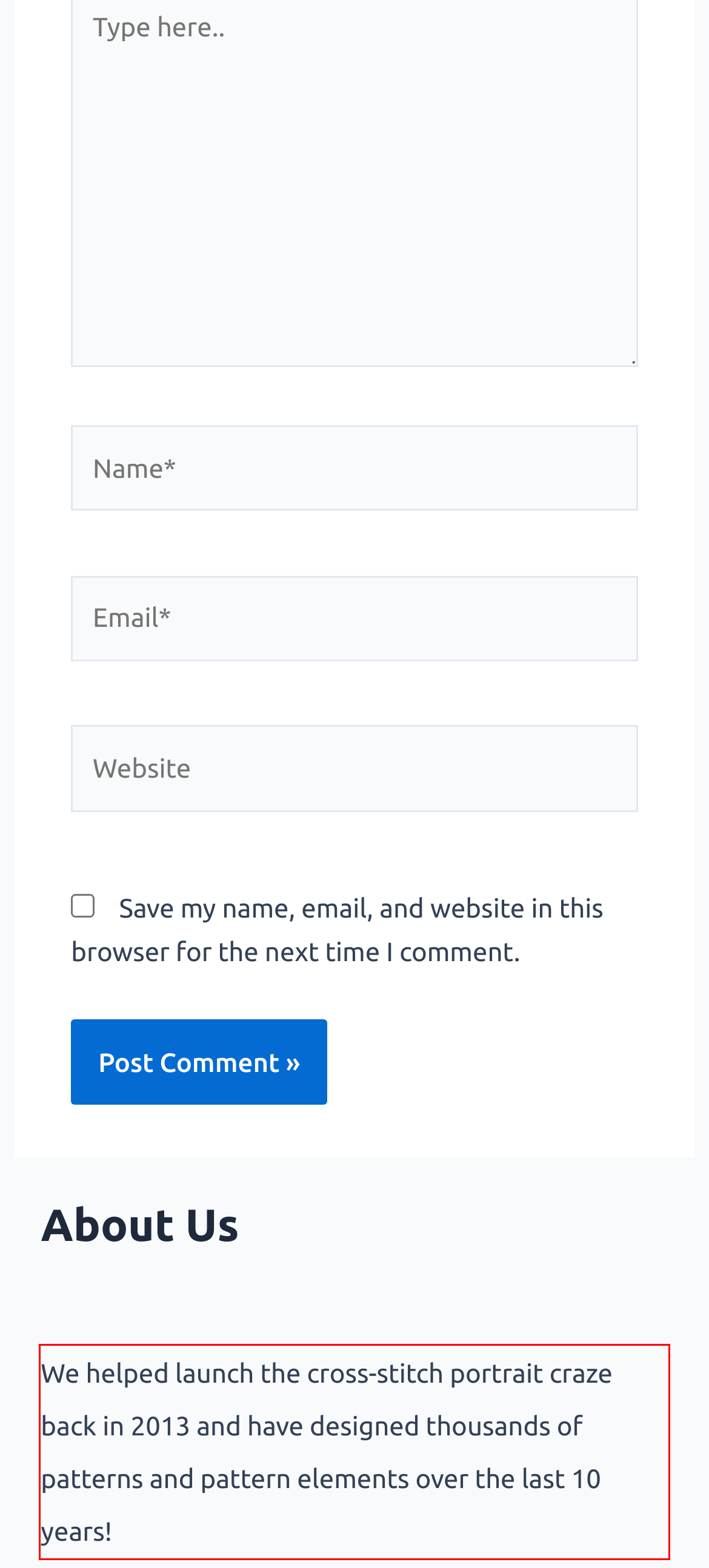Given a webpage screenshot, locate the red bounding box and extract the text content found inside it.

We helped launch the cross-stitch portrait craze back in 2013 and have designed thousands of patterns and pattern elements over the last 10 years!